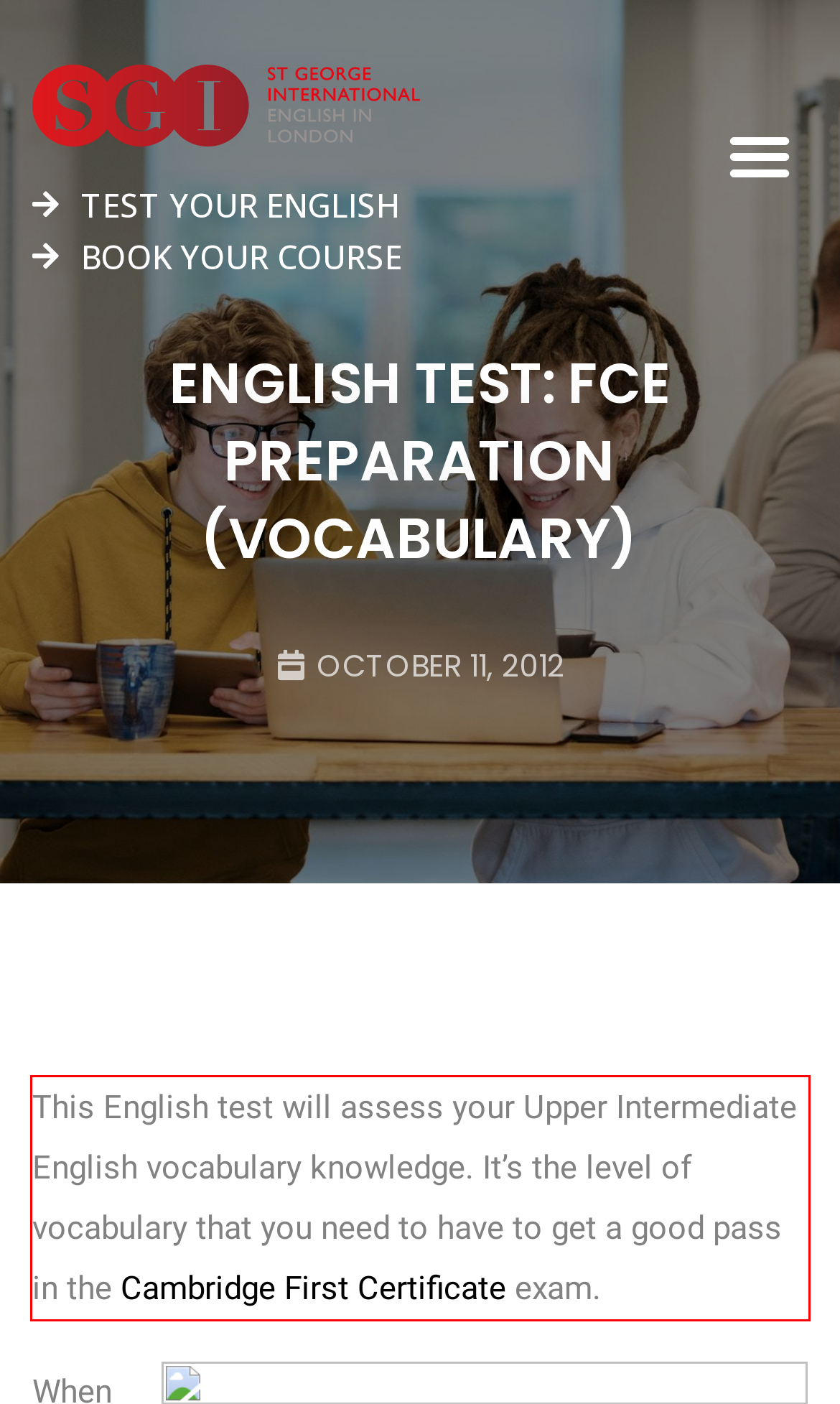Please identify the text within the red rectangular bounding box in the provided webpage screenshot.

This English test will assess your Upper Intermediate English vocabulary knowledge. It’s the level of vocabulary that you need to have to get a good pass in the Cambridge First Certificate exam.